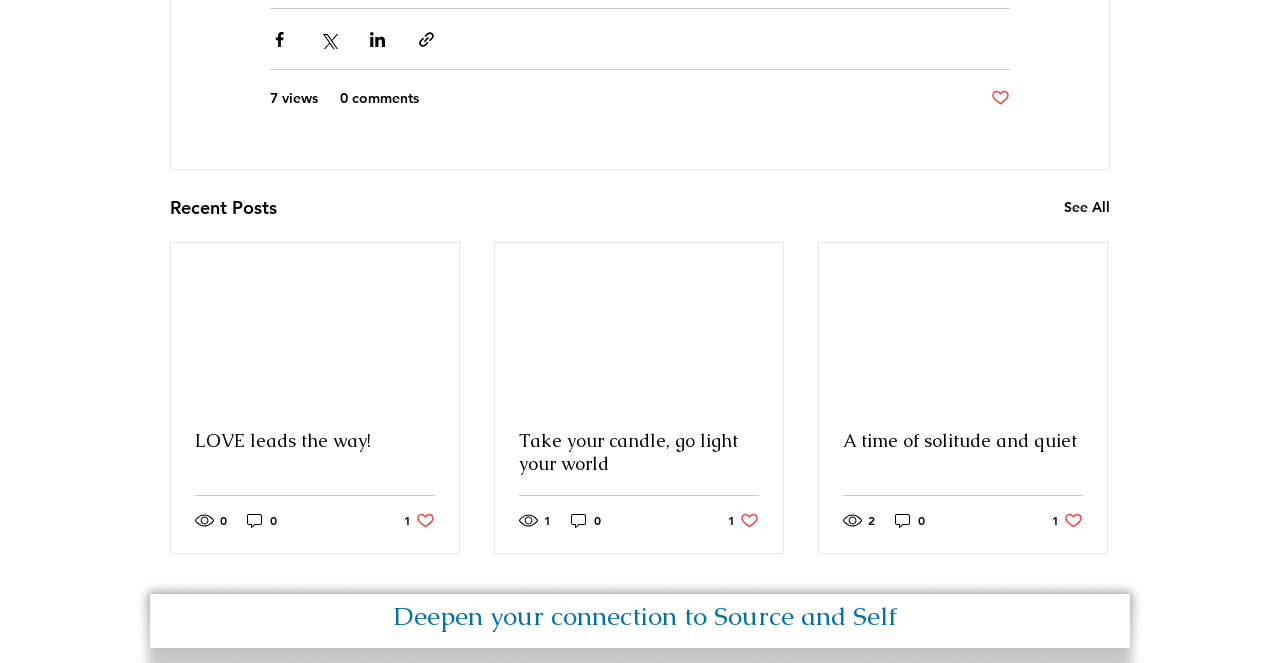Determine the bounding box coordinates of the clickable element necessary to fulfill the instruction: "Like the post". Provide the coordinates as four float numbers within the 0 to 1 range, i.e., [left, top, right, bottom].

[0.316, 0.77, 0.34, 0.799]